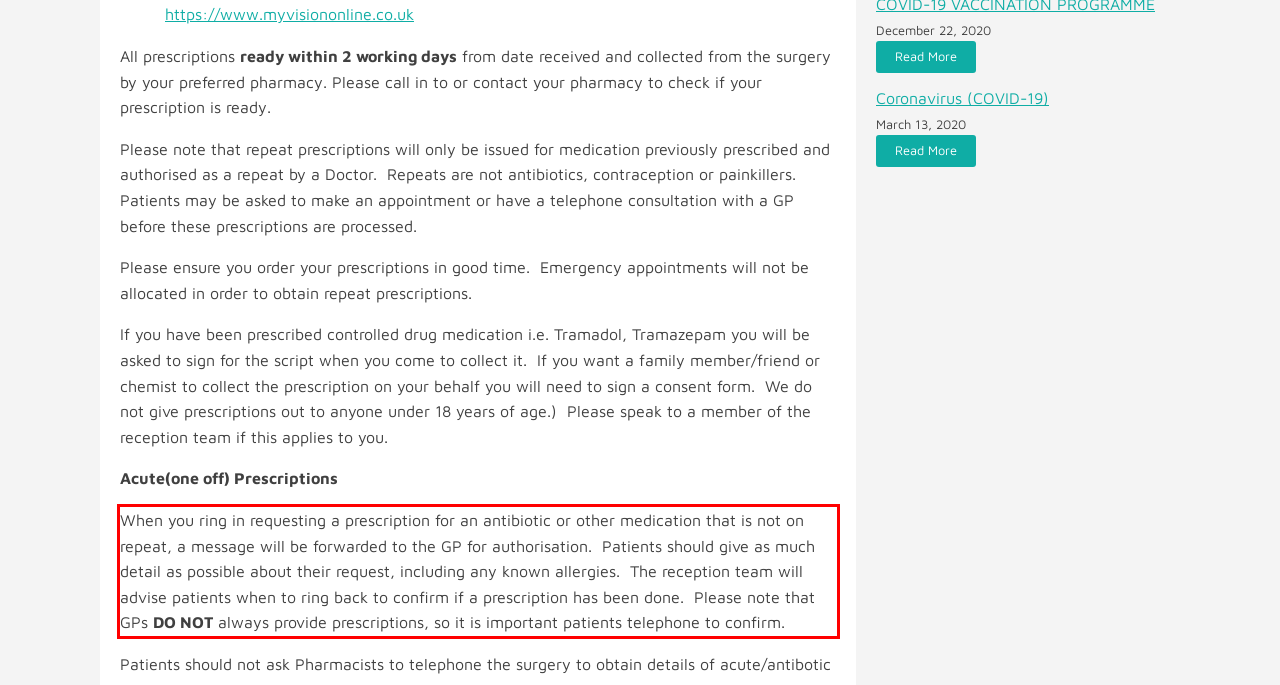You are given a screenshot of a webpage with a UI element highlighted by a red bounding box. Please perform OCR on the text content within this red bounding box.

When you ring in requesting a prescription for an antibiotic or other medication that is not on repeat, a message will be forwarded to the GP for authorisation. Patients should give as much detail as possible about their request, including any known allergies. The reception team will advise patients when to ring back to confirm if a prescription has been done. Please note that GPs DO NOT always provide prescriptions, so it is important patients telephone to confirm.